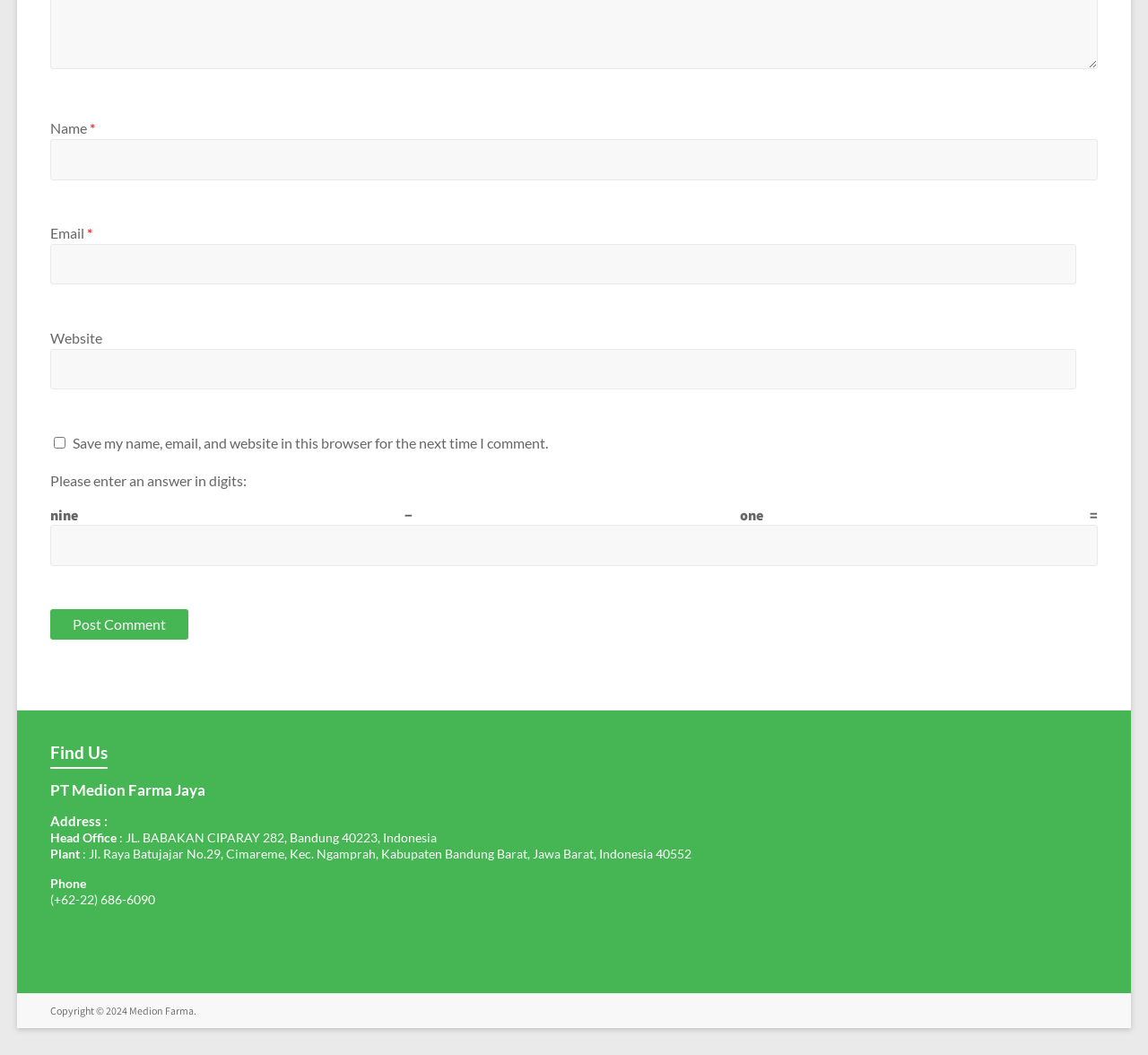Respond to the question below with a single word or phrase: What is the phone number of the head office?

(+62-22) 686-6090